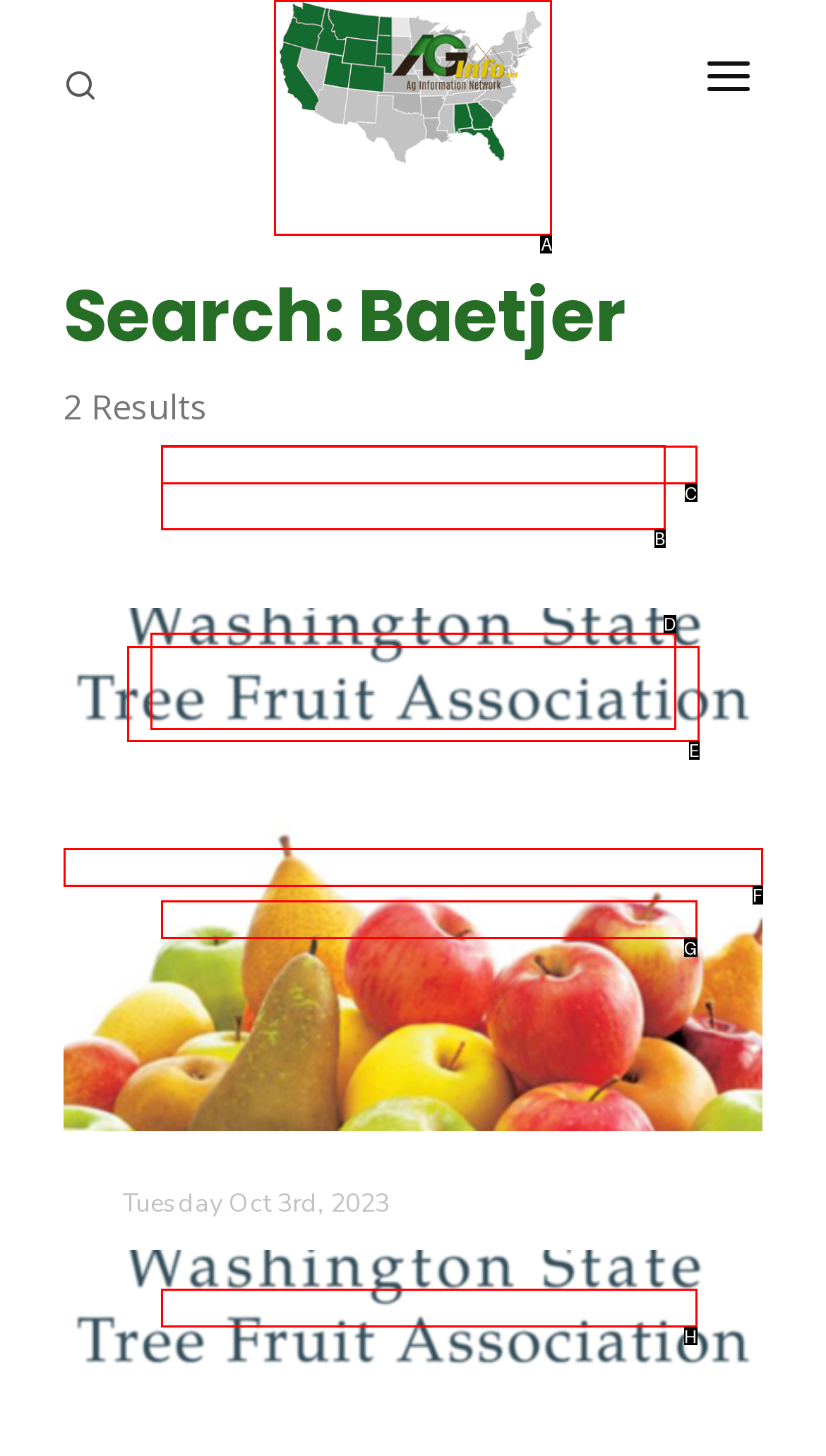Tell me the letter of the option that corresponds to the description: title="David Sparks Ph.D."
Answer using the letter from the given choices directly.

H